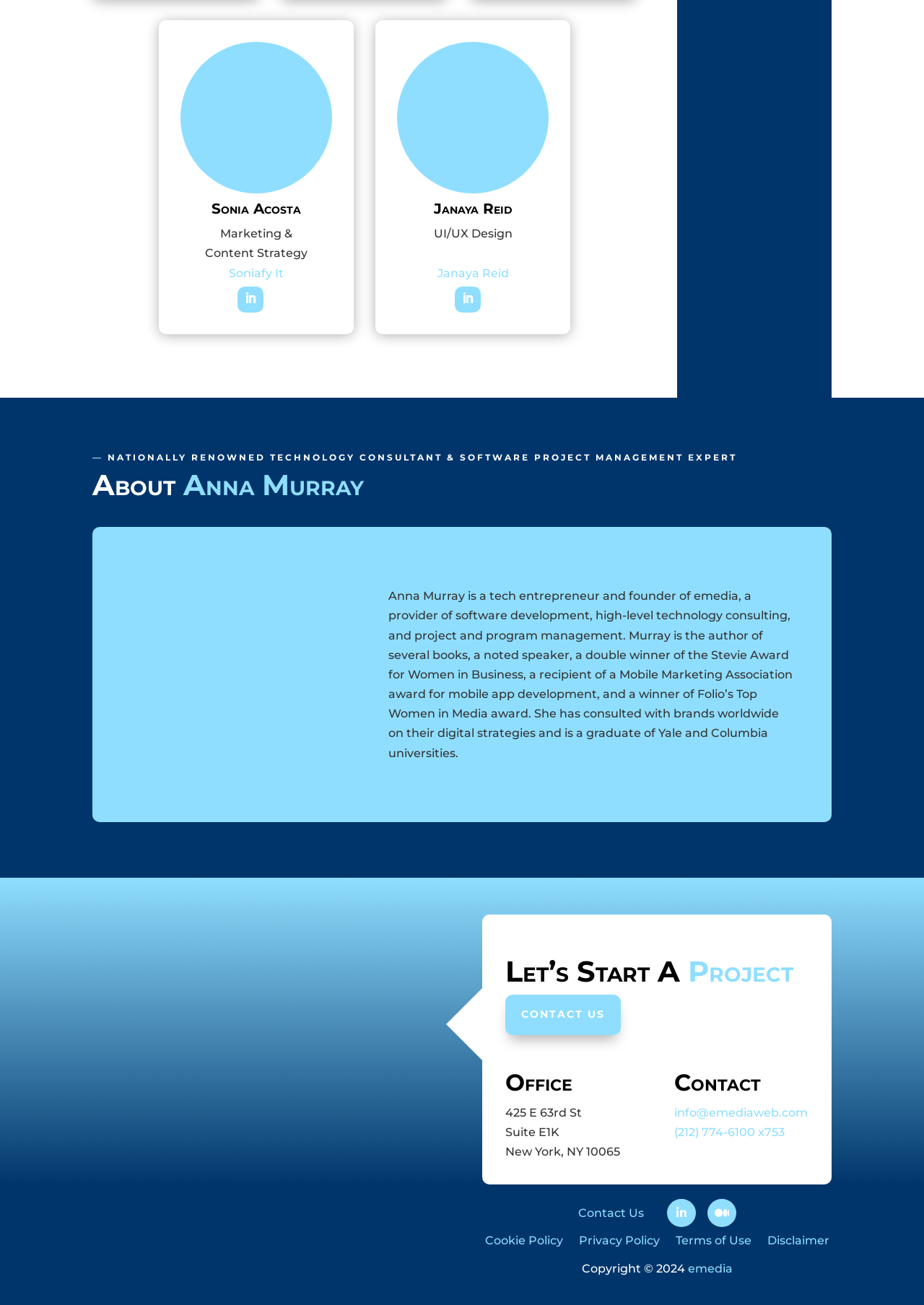Could you determine the bounding box coordinates of the clickable element to complete the instruction: "View Sonia Acosta's profile"? Provide the coordinates as four float numbers between 0 and 1, i.e., [left, top, right, bottom].

[0.195, 0.154, 0.359, 0.172]